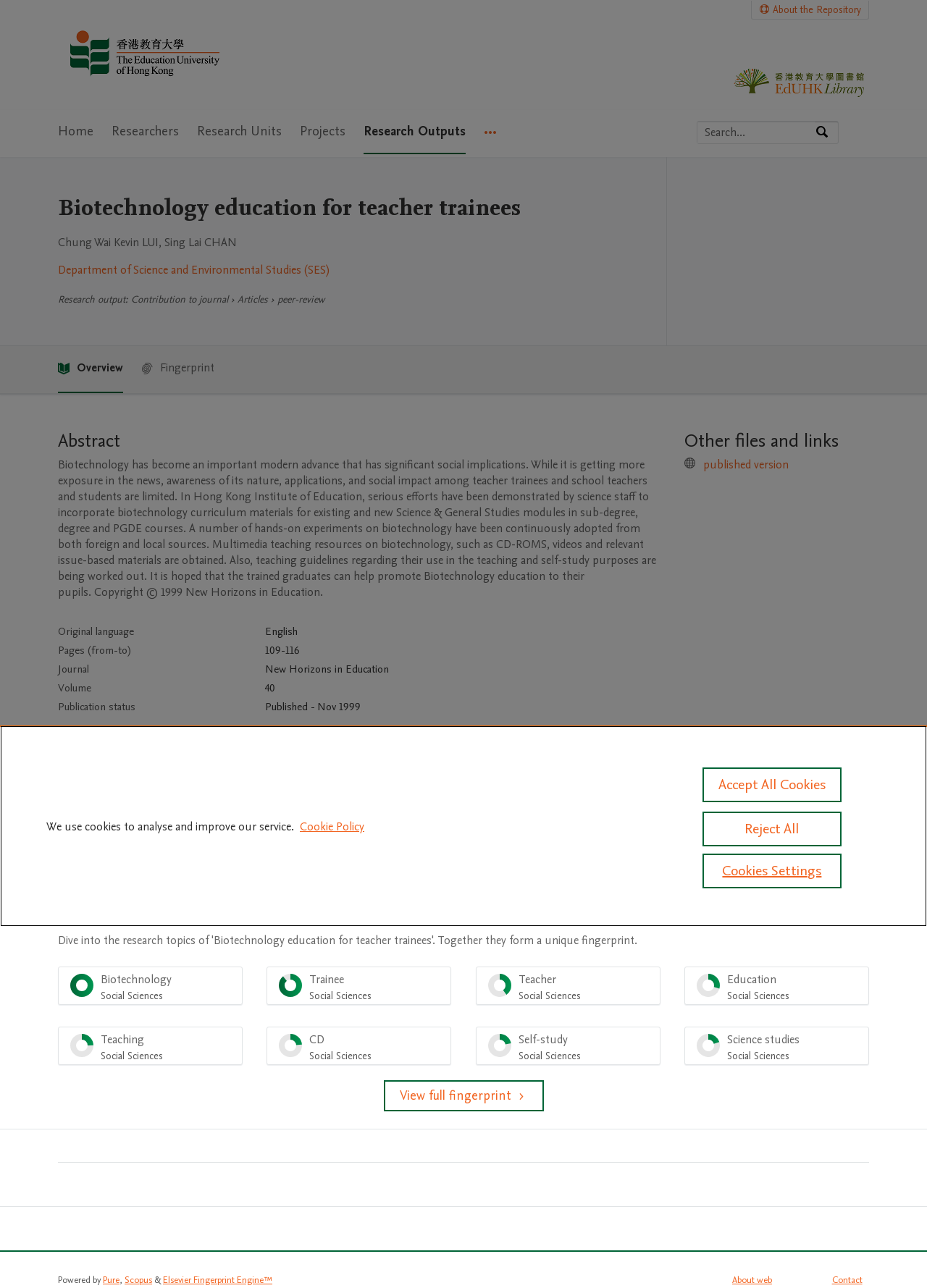Please provide a brief answer to the question using only one word or phrase: 
What is the language of the research?

English